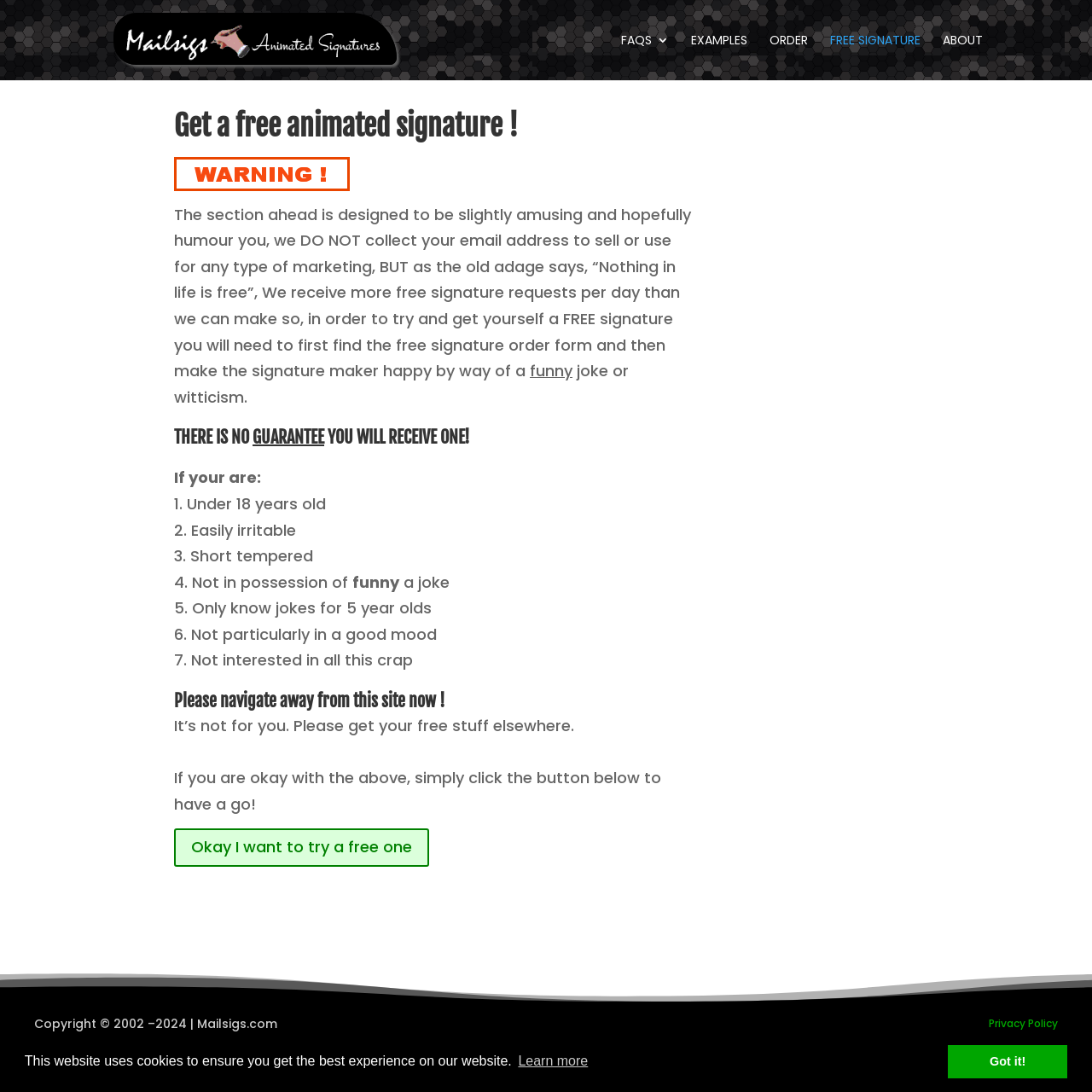Pinpoint the bounding box coordinates of the element that must be clicked to accomplish the following instruction: "View the FAQS". The coordinates should be in the format of four float numbers between 0 and 1, i.e., [left, top, right, bottom].

[0.569, 0.031, 0.612, 0.073]